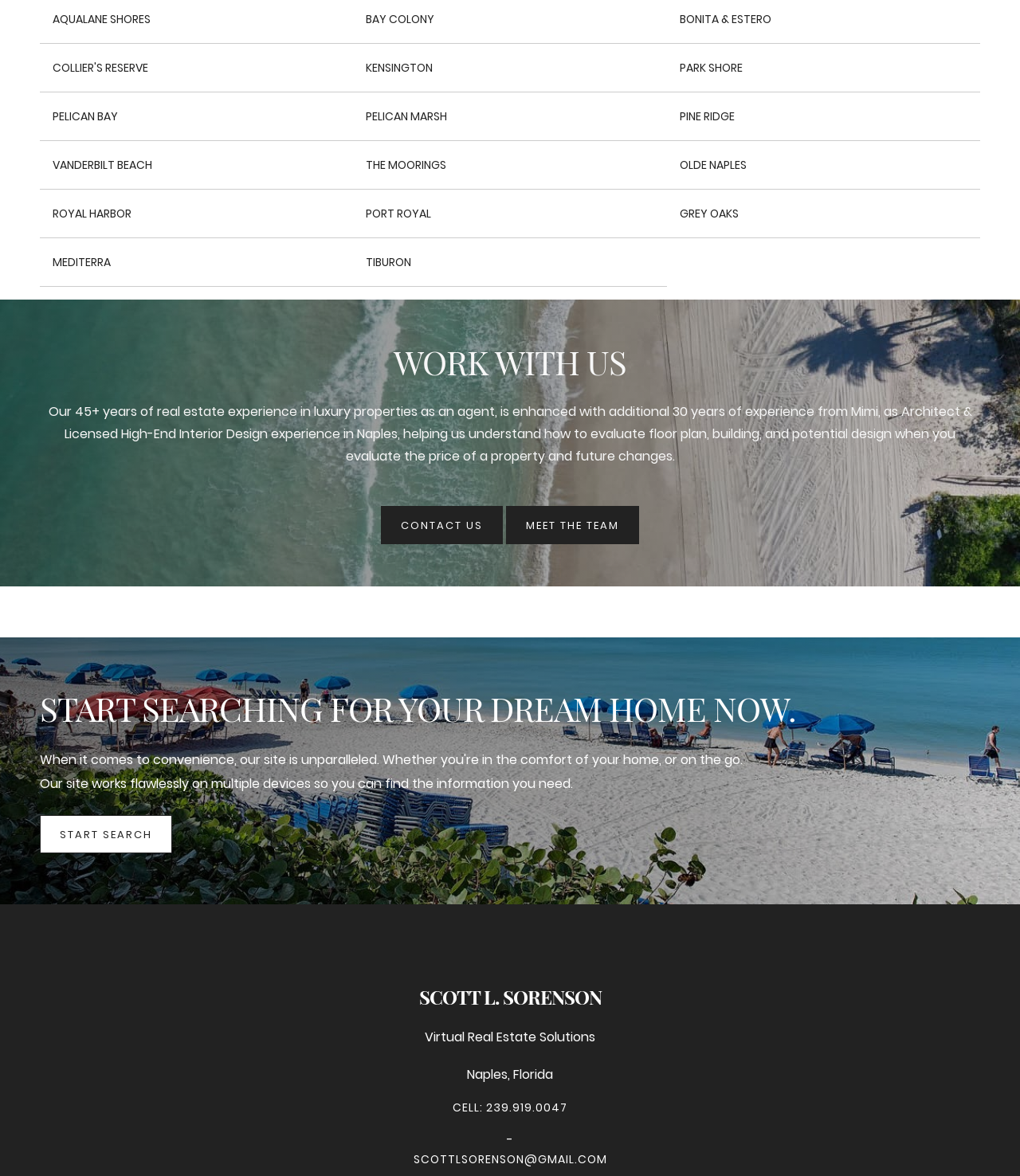Locate the bounding box coordinates of the clickable element to fulfill the following instruction: "Go to the news page". Provide the coordinates as four float numbers between 0 and 1 in the format [left, top, right, bottom].

None